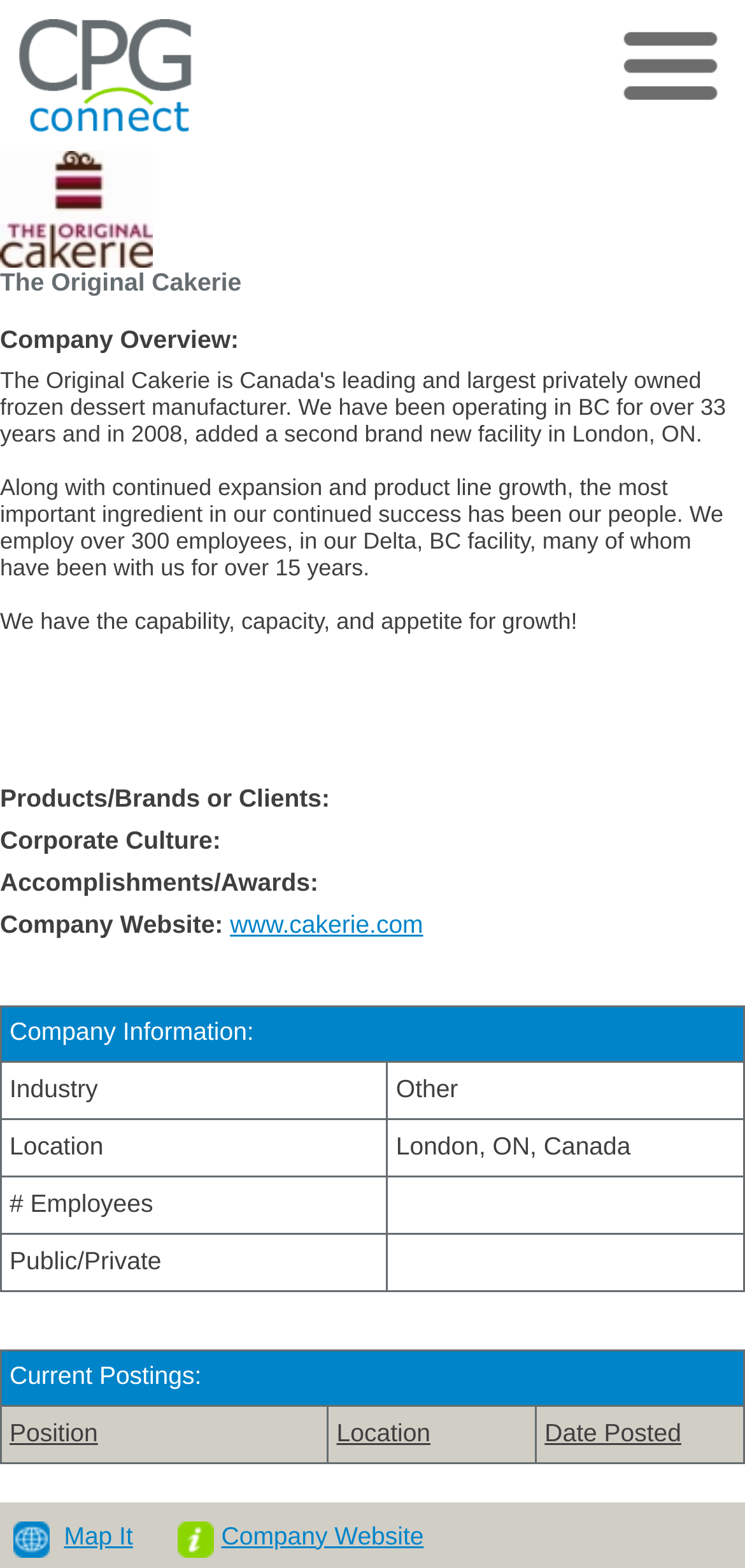Examine the image and give a thorough answer to the following question:
How many employees does the company have?

The number of employees can be found in the static text element that describes the company overview, which states 'We employ over 300 employees, in our Delta, BC facility...'.